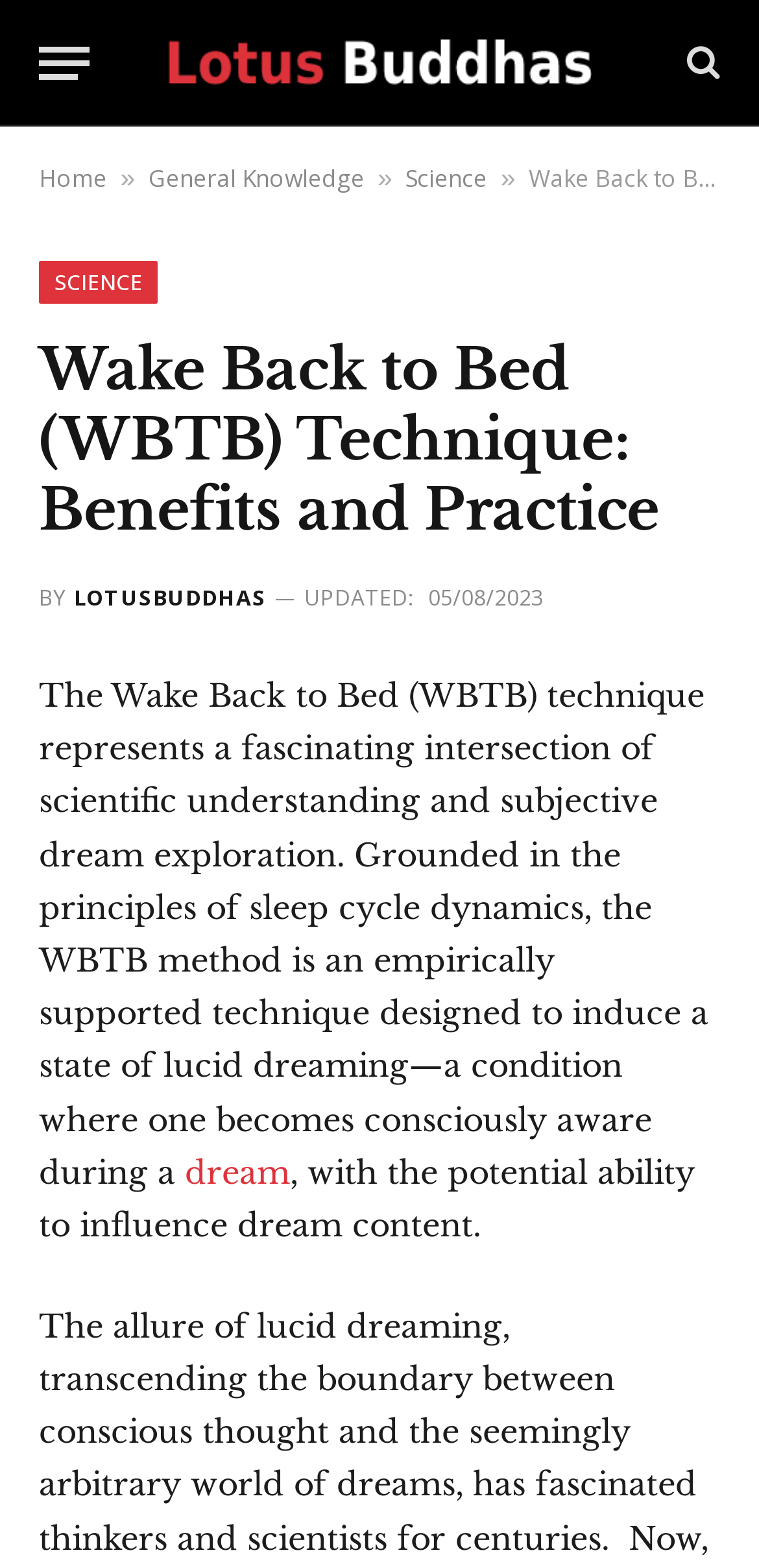Identify the bounding box coordinates for the UI element that matches this description: "Science".

[0.051, 0.167, 0.208, 0.194]